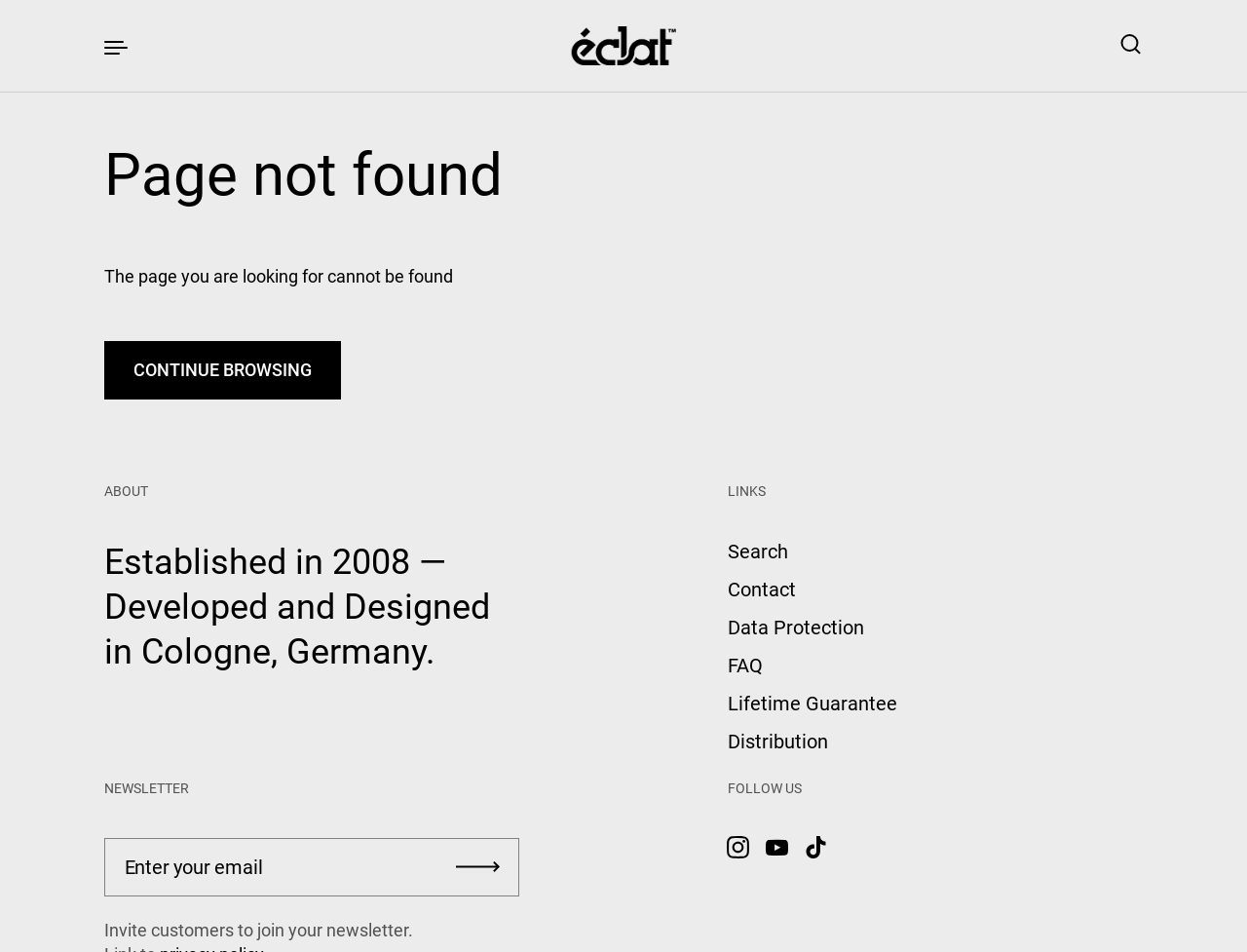Identify the bounding box coordinates for the region to click in order to carry out this instruction: "View the website's copyright information". Provide the coordinates using four float numbers between 0 and 1, formatted as [left, top, right, bottom].

None